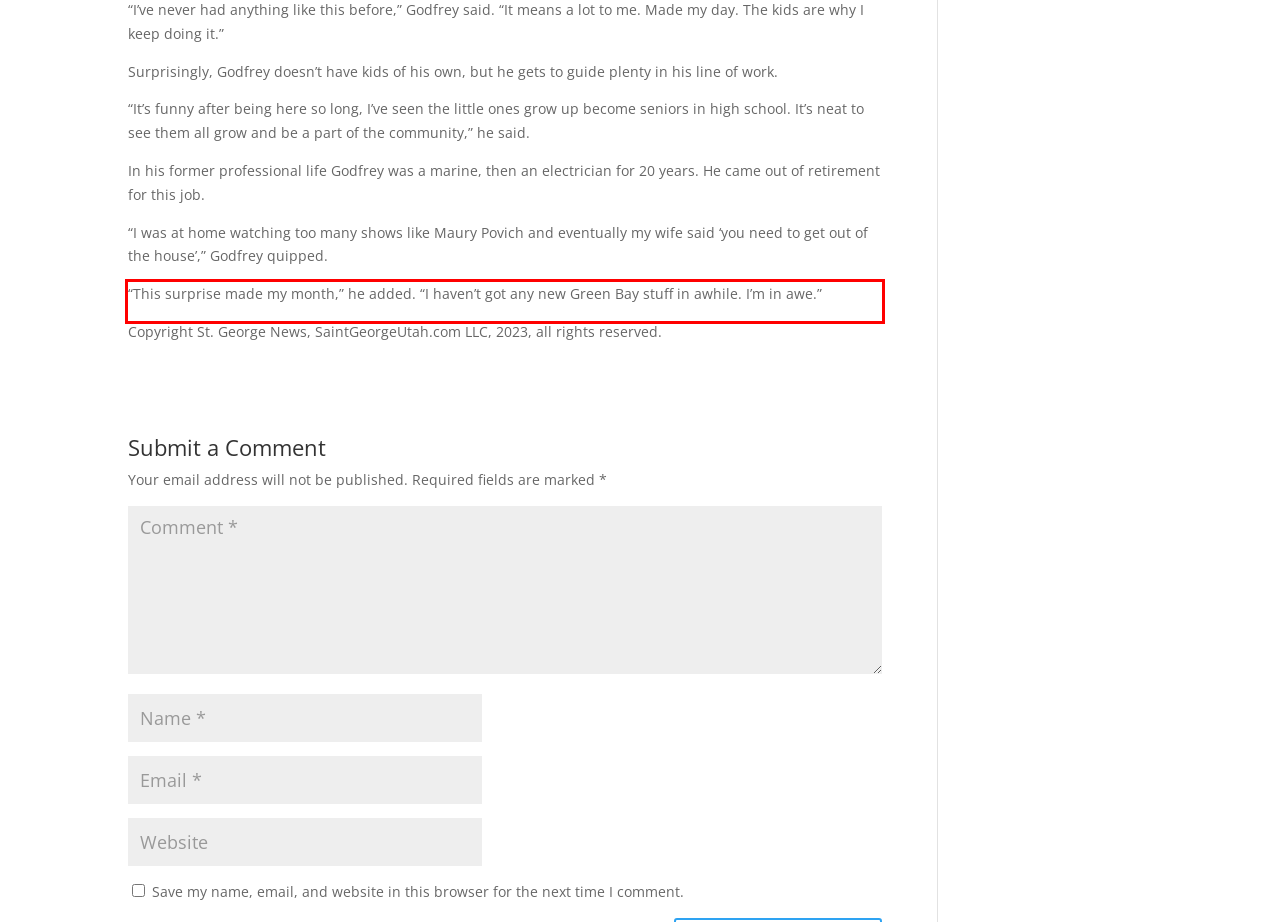There is a screenshot of a webpage with a red bounding box around a UI element. Please use OCR to extract the text within the red bounding box.

“This surprise made my month,” he added. “I haven’t got any new Green Bay stuff in awhile. I’m in awe.”